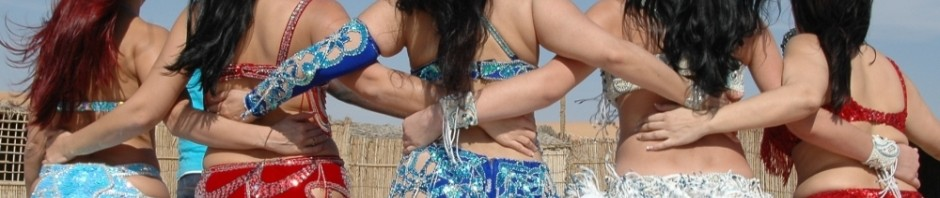What is the backdrop of the performance?
Please answer the question with a detailed and comprehensive explanation.

The caption states that the backdrop features a sandy landscape, which adds to the atmosphere of a culturally rich and energetic belly dance performance.